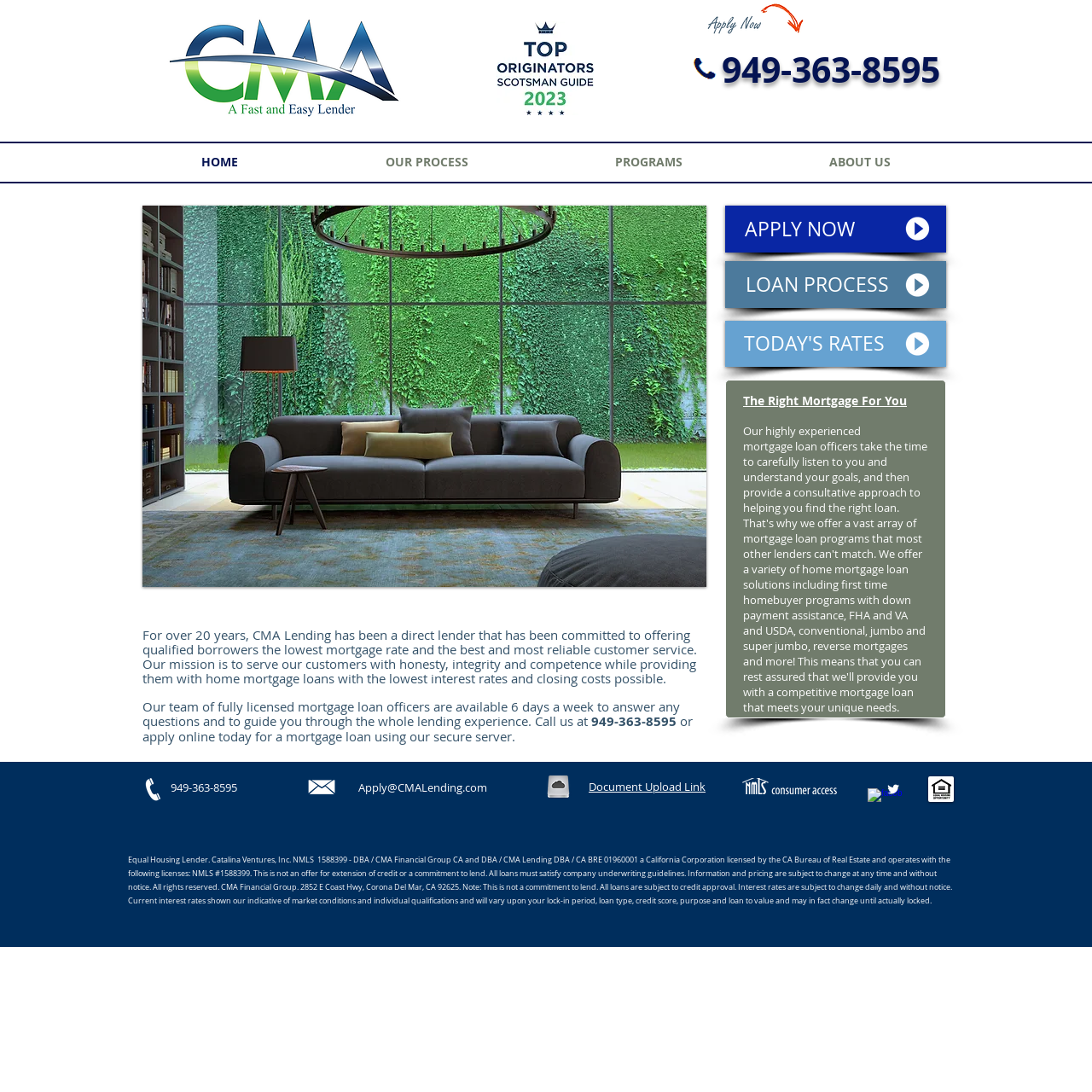Please use the details from the image to answer the following question comprehensively:
What is the phone number to call for mortgage loan questions?

I found the phone number by looking at the heading elements on the webpage, specifically the one that says '949-363-8595' which is likely a contact number. I also found the same number mentioned in the static text elements, which further confirms that it's a phone number for inquiries.